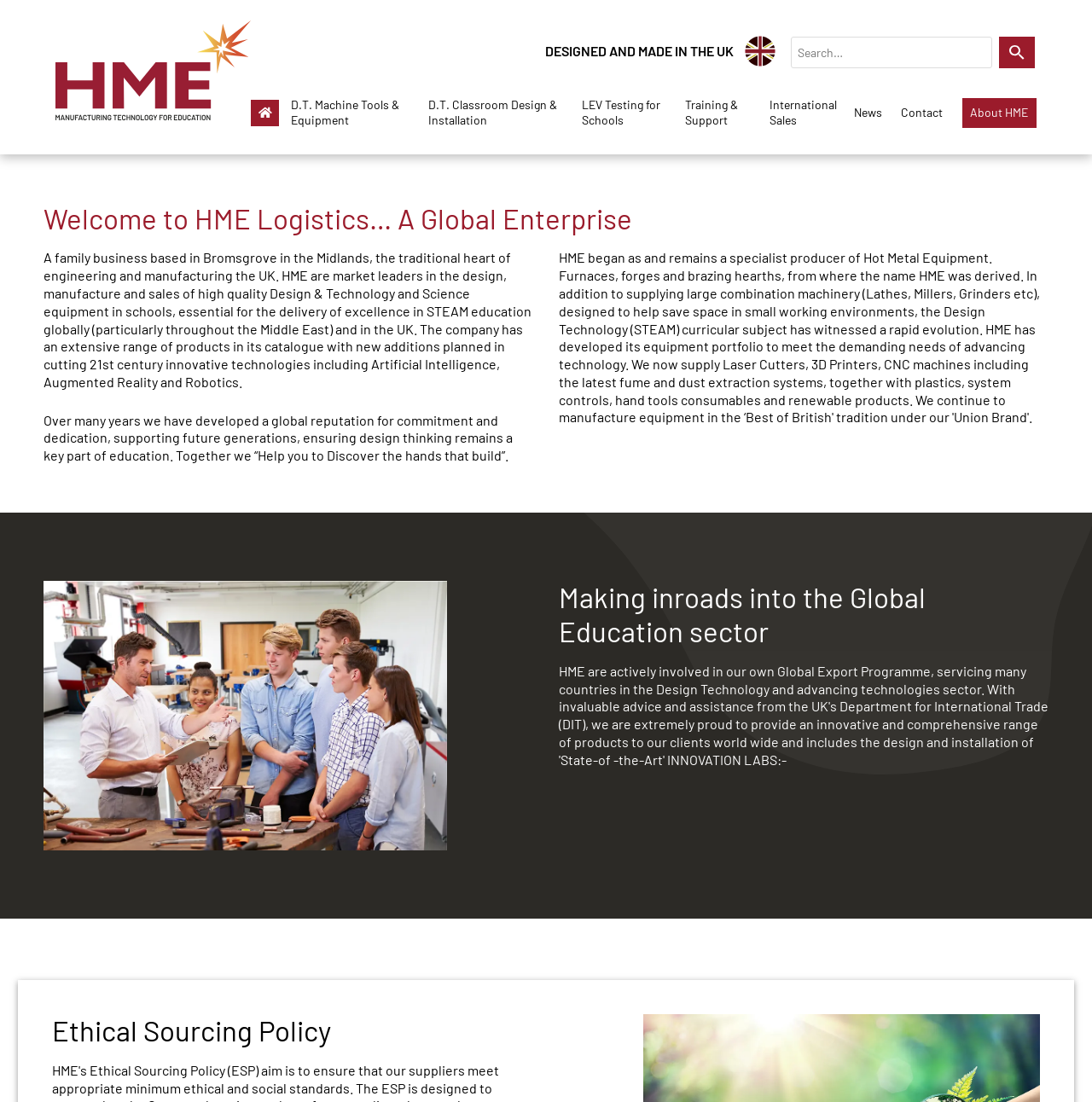Determine the bounding box coordinates of the clickable element to achieve the following action: 'Learn about D.T. Machine Tools & Equipment'. Provide the coordinates as four float values between 0 and 1, formatted as [left, top, right, bottom].

[0.266, 0.082, 0.381, 0.123]